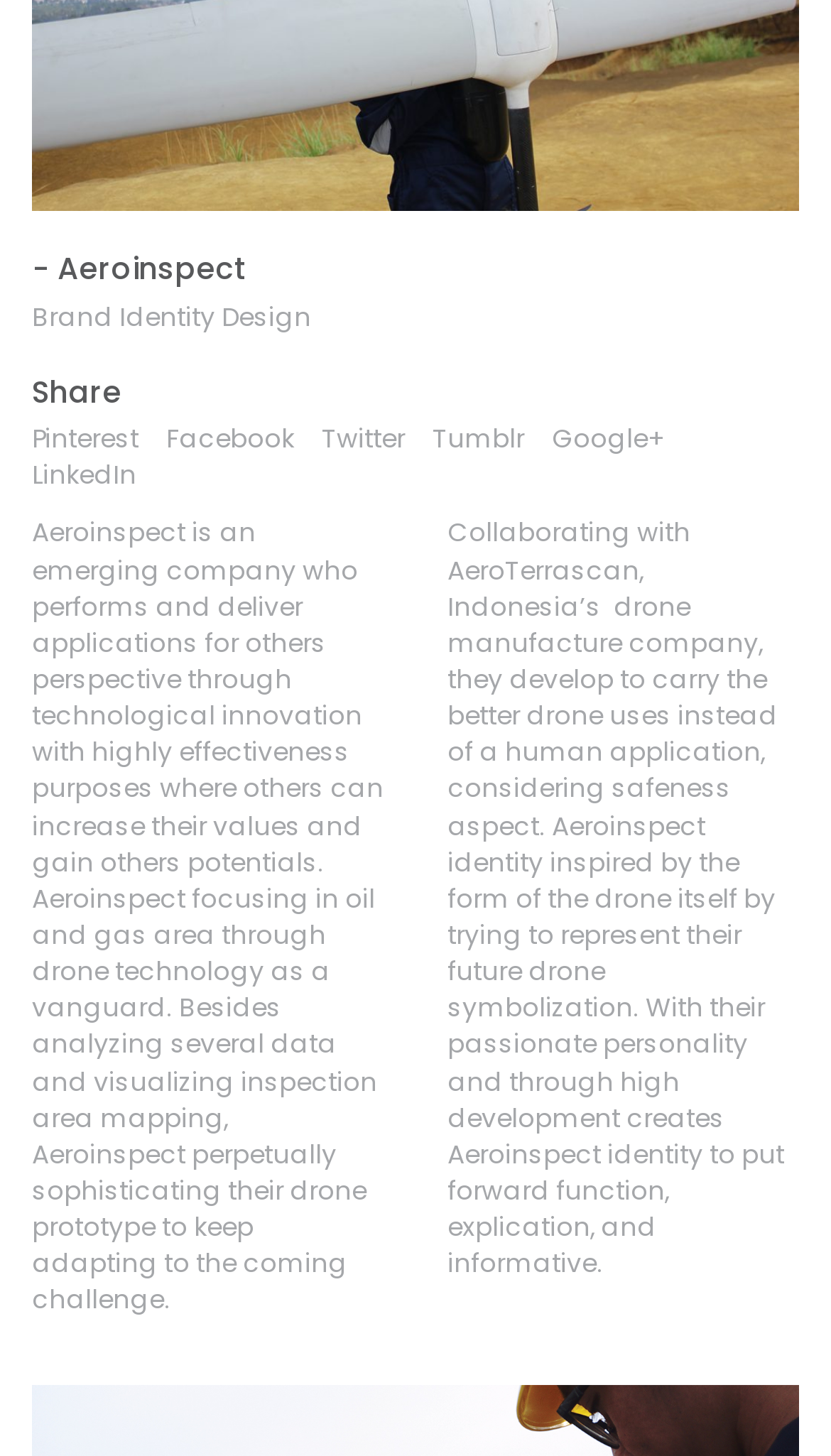Find the bounding box coordinates for the HTML element described as: "Twitter". The coordinates should consist of four float values between 0 and 1, i.e., [left, top, right, bottom].

[0.387, 0.288, 0.487, 0.313]